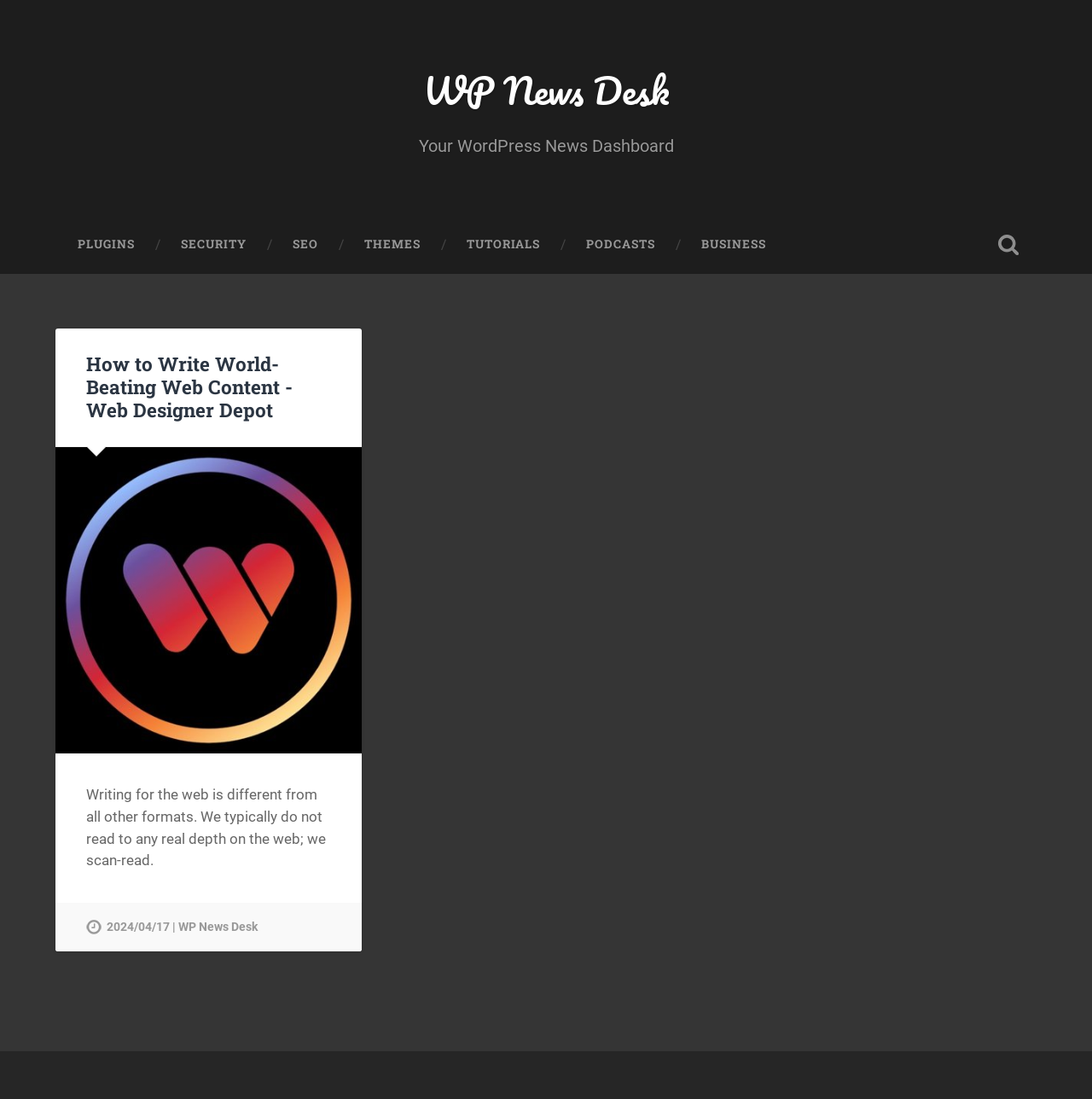Give a detailed account of the webpage.

The webpage is titled "Web – WP News Desk" and appears to be a news dashboard focused on WordPress-related topics. At the top, there is a prominent heading that reads "Your WordPress News Dashboard". Below this heading, there is a row of links, including "PLUGINS", "SECURITY", "SEO", "THEMES", "TUTORIALS", "PODCASTS", and "BUSINESS", which are evenly spaced and aligned horizontally. 

To the right of these links, there is a button labeled "Toggle search field". 

The main content of the page is divided into sections, with the first section featuring an article titled "How to Write World-Beating Web Content - Web Designer Depot". This section includes a link to the article, a brief summary, and a snippet of text that reads "Writing for the web is different from all other formats. We typically do not read to any real depth on the web; we scan-read." 

Below this section, there is another link to the same article, and a date stamp "2024/04/17 | WP News Desk" indicating the publication date of the article.